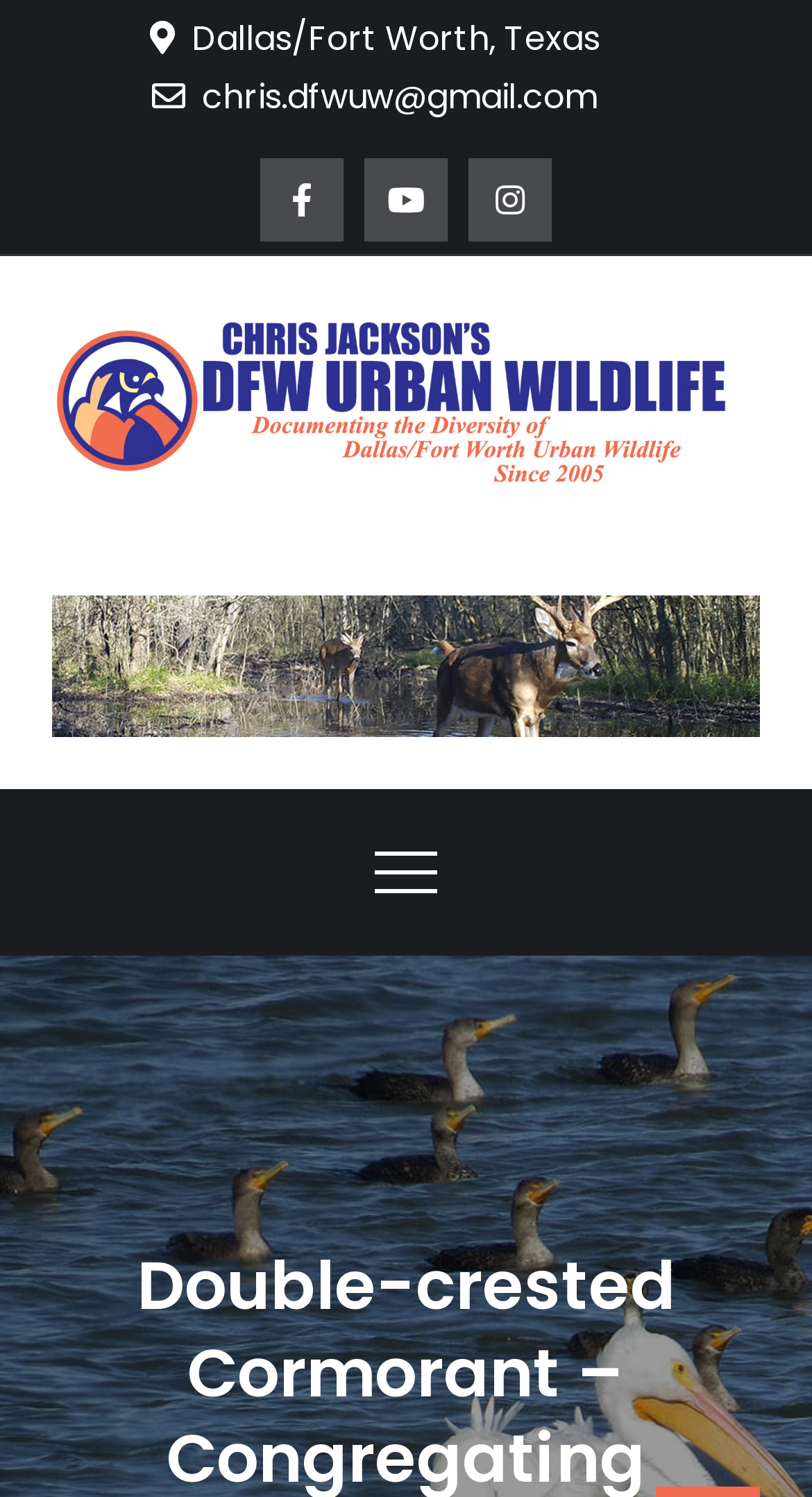Reply to the question below using a single word or brief phrase:
What is the name of the website?

DFW Urban Wildlife